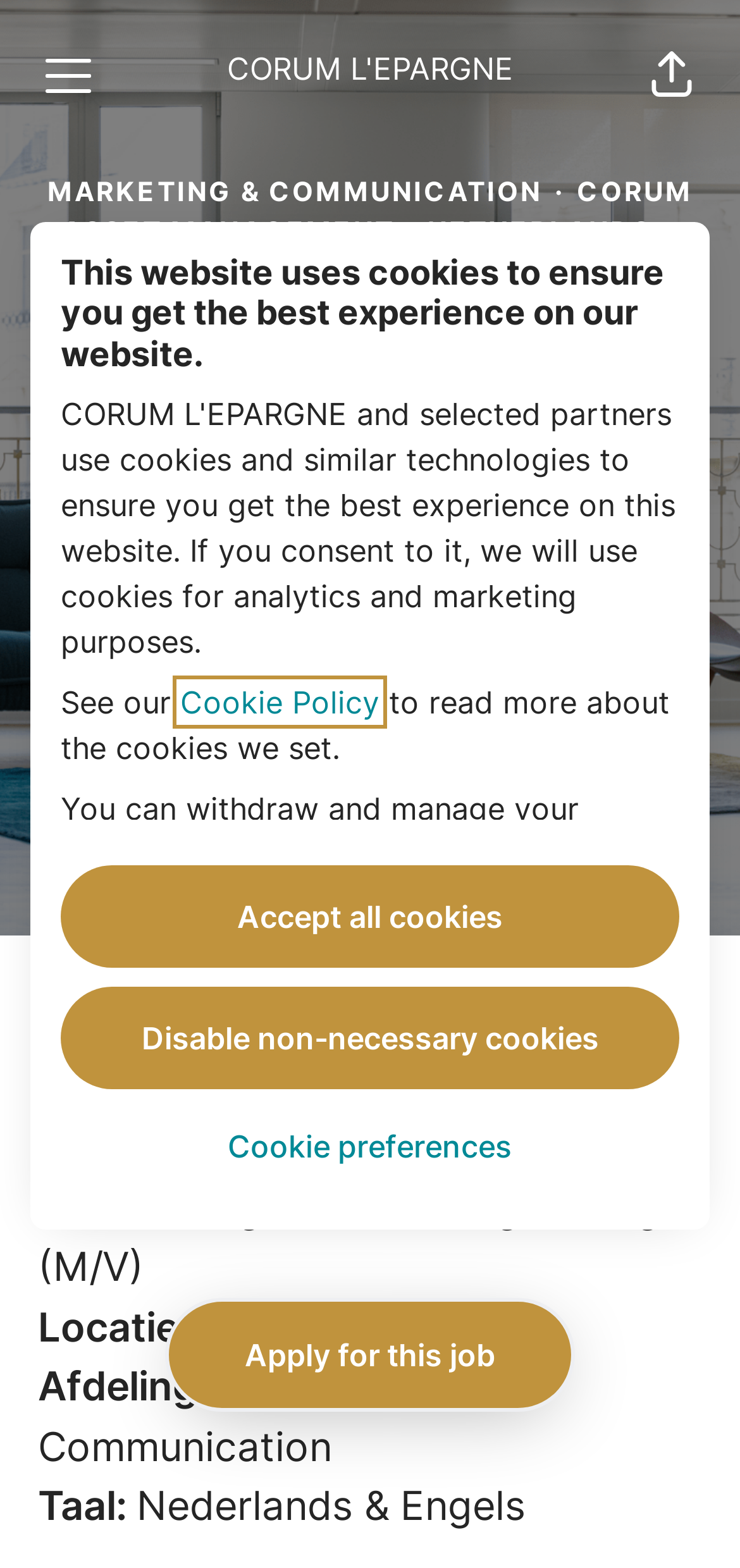Bounding box coordinates are given in the format (top-left x, top-left y, bottom-right x, bottom-right y). All values should be floating point numbers between 0 and 1. Provide the bounding box coordinate for the UI element described as: situs slot

None